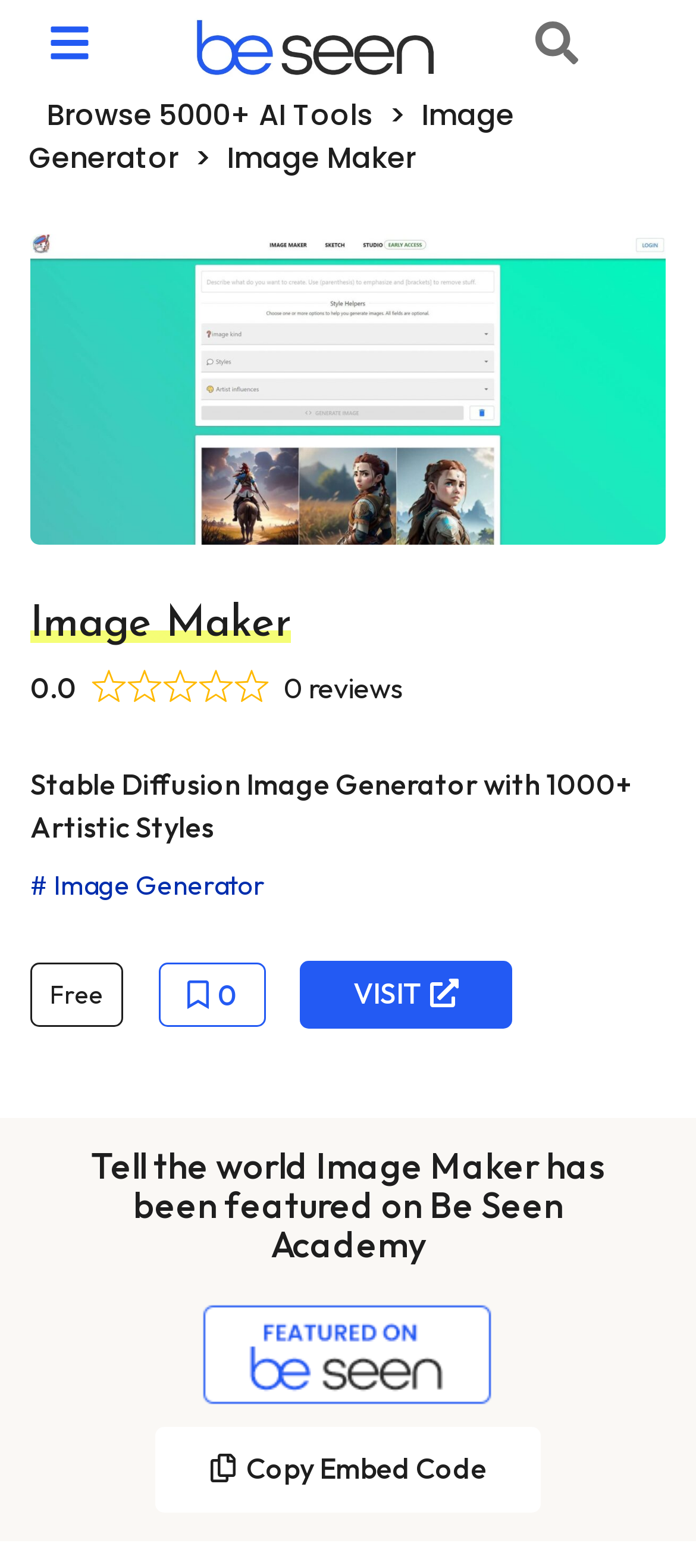Provide a one-word or one-phrase answer to the question:
What is the name of the AI tool?

Image Maker